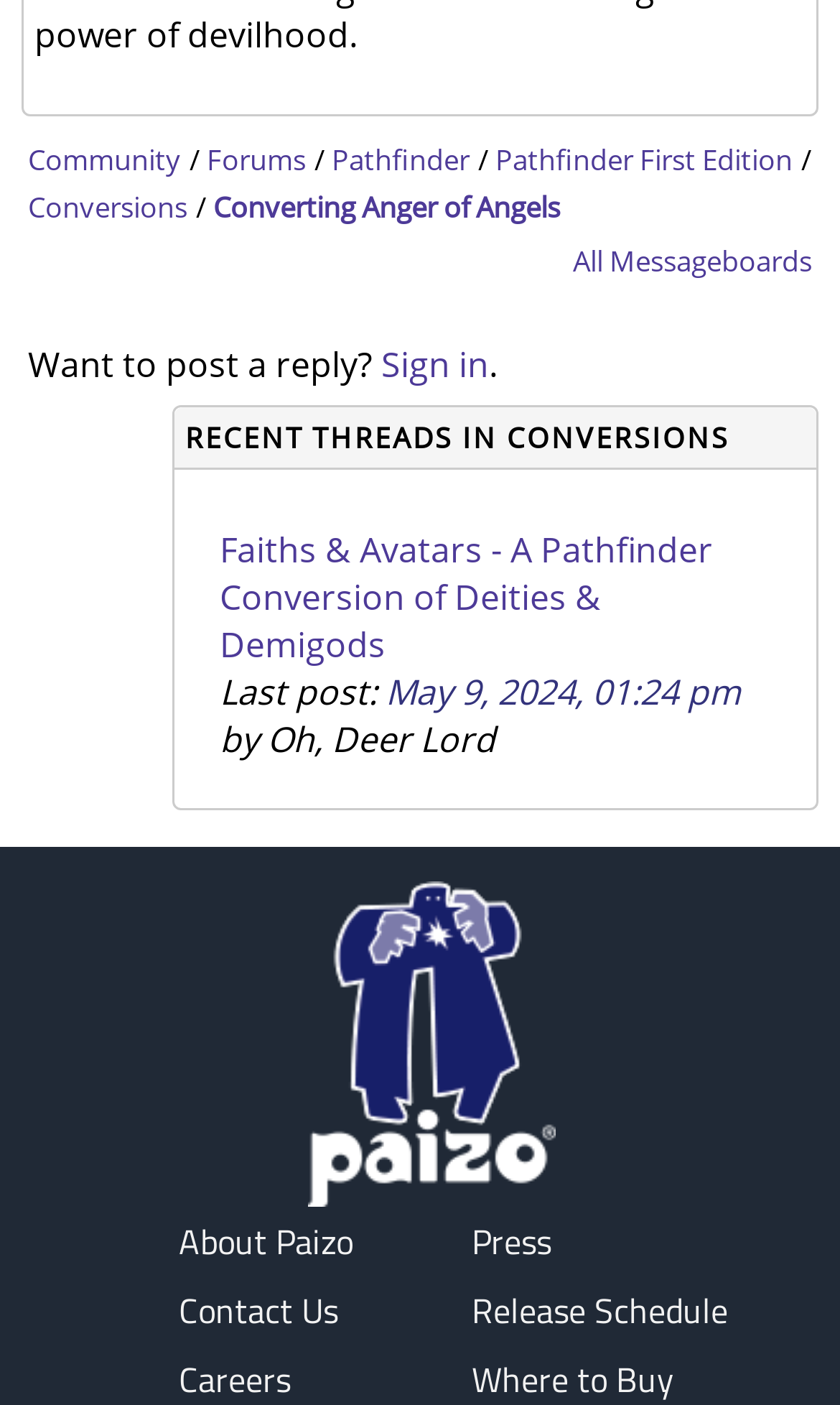What is the title of the recent thread?
Carefully examine the image and provide a detailed answer to the question.

The question can be answered by looking at the link below the 'RECENT THREADS IN CONVERSIONS' heading, which has the text 'Faiths & Avatars - A Pathfinder Conversion of Deities & Demigods'.